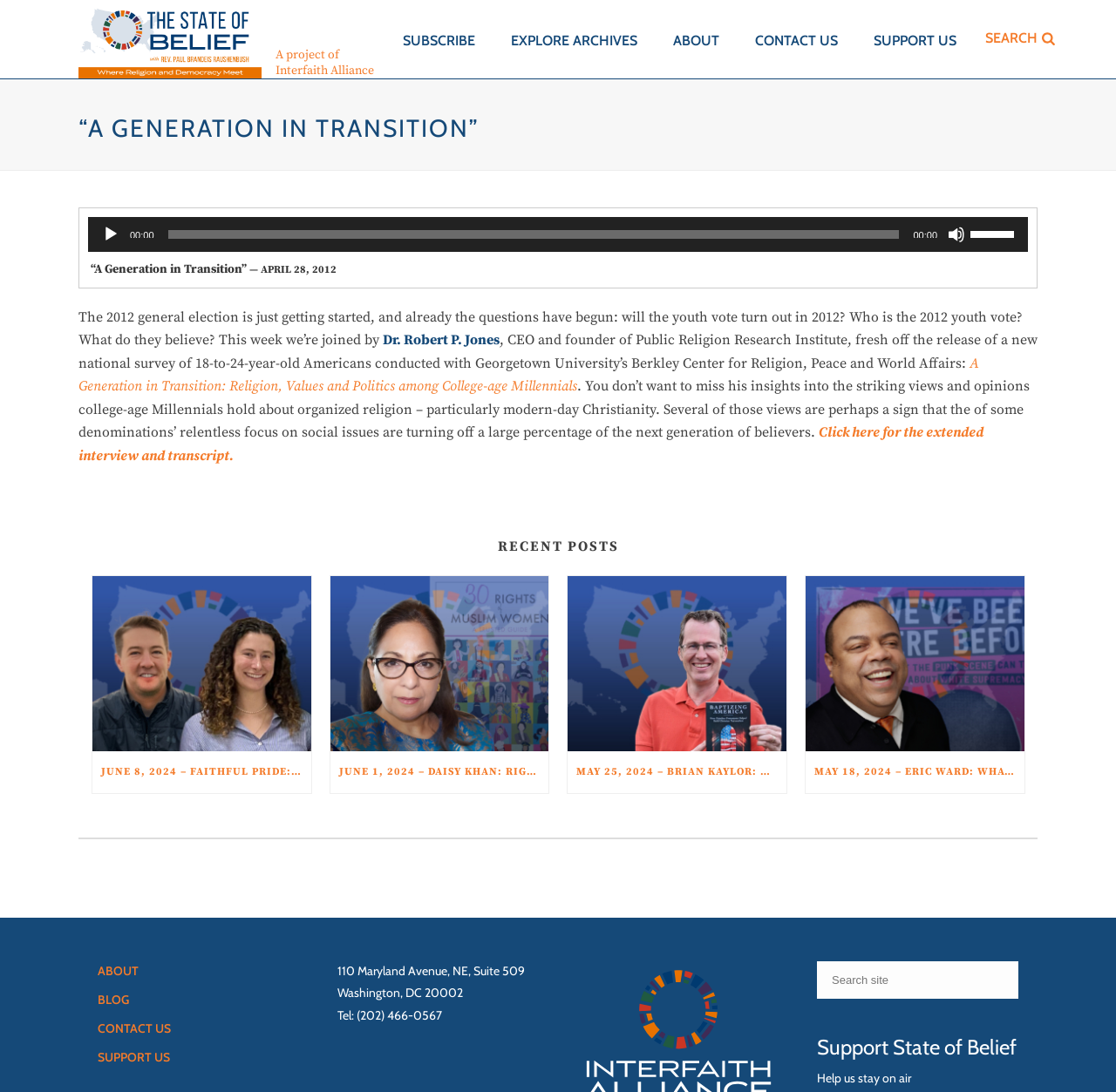Please identify the bounding box coordinates of the clickable region that I should interact with to perform the following instruction: "Read the post 'A Generation in Transition'". The coordinates should be expressed as four float numbers between 0 and 1, i.e., [left, top, right, bottom].

[0.07, 0.238, 0.888, 0.255]